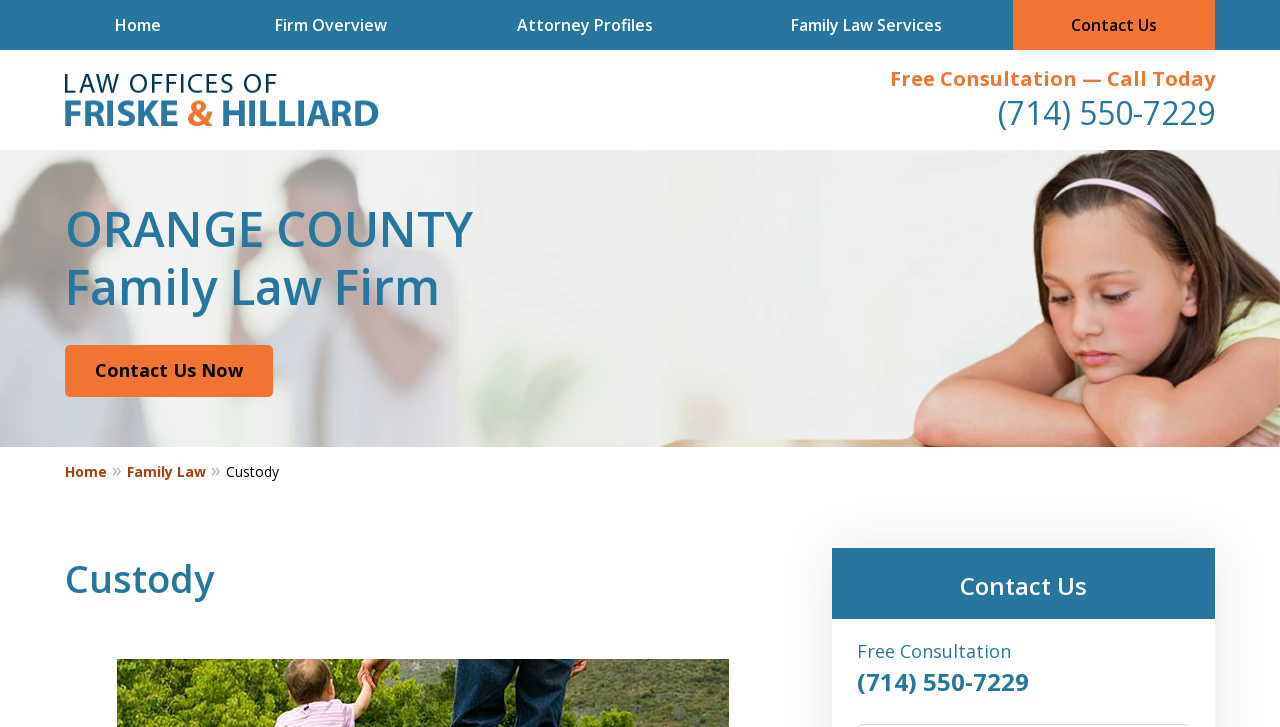Please give a succinct answer to the question in one word or phrase:
What is the location of the law firm?

Orange County